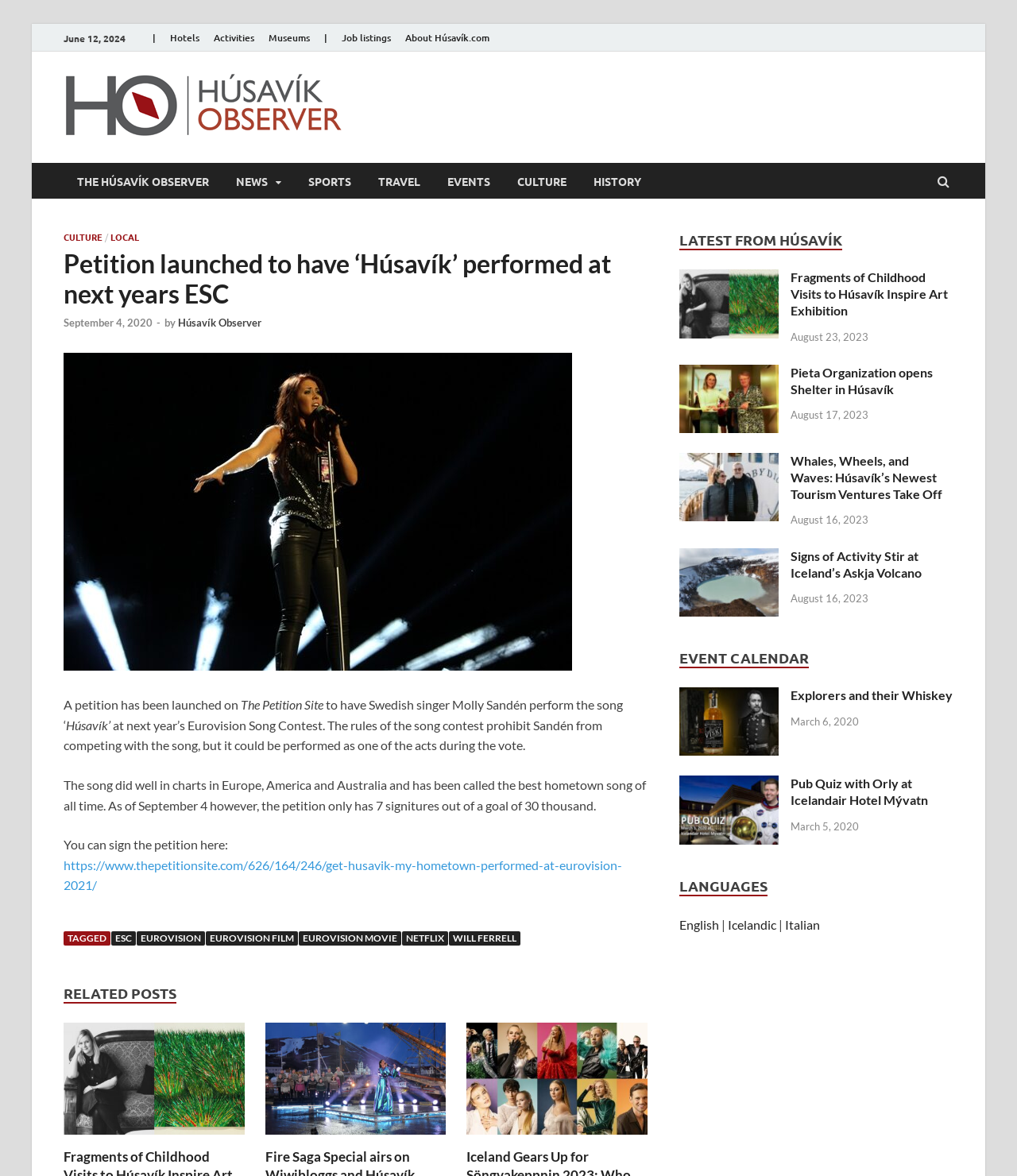Respond with a single word or phrase to the following question:
What is the name of the website mentioned in the article?

The Petition Site